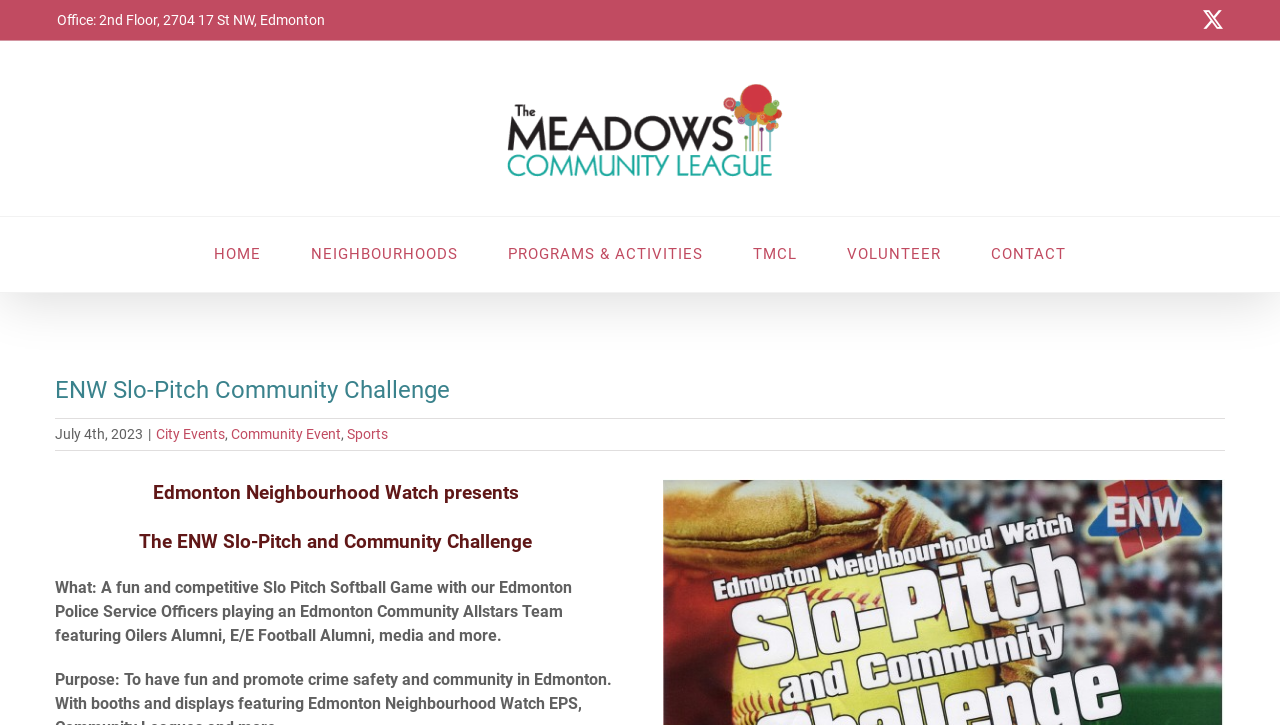Explain the webpage's design and content in an elaborate manner.

The webpage is about the ENW Slo-Pitch and Community Challenge event. At the top left, there is a static text displaying the office address of the Meadows Community League. On the top right, there is a link with an 'X' icon and a community league logo. Below the logo, there is a main menu navigation bar with five links: HOME, NEIGHBOURHOODS, PROGRAMS & ACTIVITIES, TMCL, and VOLUNTEER, followed by a CONTACT link with a popup menu.

The main content of the webpage starts with a heading that reads "ENW Slo-Pitch Community Challenge". Below the heading, there is a static text displaying the date "July 4th, 2023", followed by a series of links and static texts that categorize the event as a City Event, Community Event, and Sports event.

The main event description is presented in a paragraph that starts with "Edmonton Neighbourhood Watch presents" and explains that the event is a fun and competitive Slo Pitch Softball Game between the Edmonton Police Service Officers and an Edmonton Community Allstars Team featuring Oilers Alumni, E/E Football Alumni, media, and more.